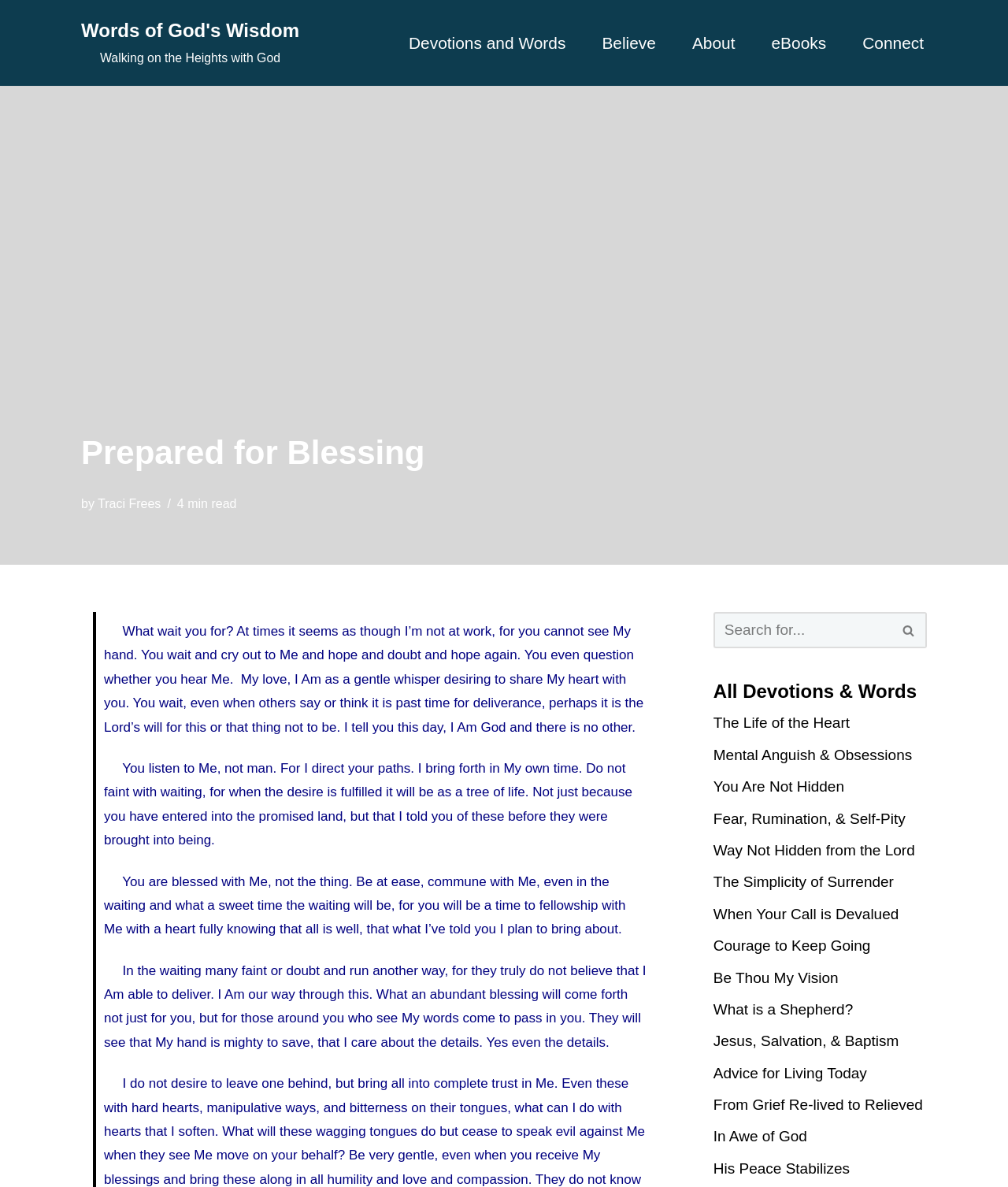Determine the bounding box coordinates of the element that should be clicked to execute the following command: "Read 'The Life of the Heart' devotion".

[0.708, 0.602, 0.843, 0.616]